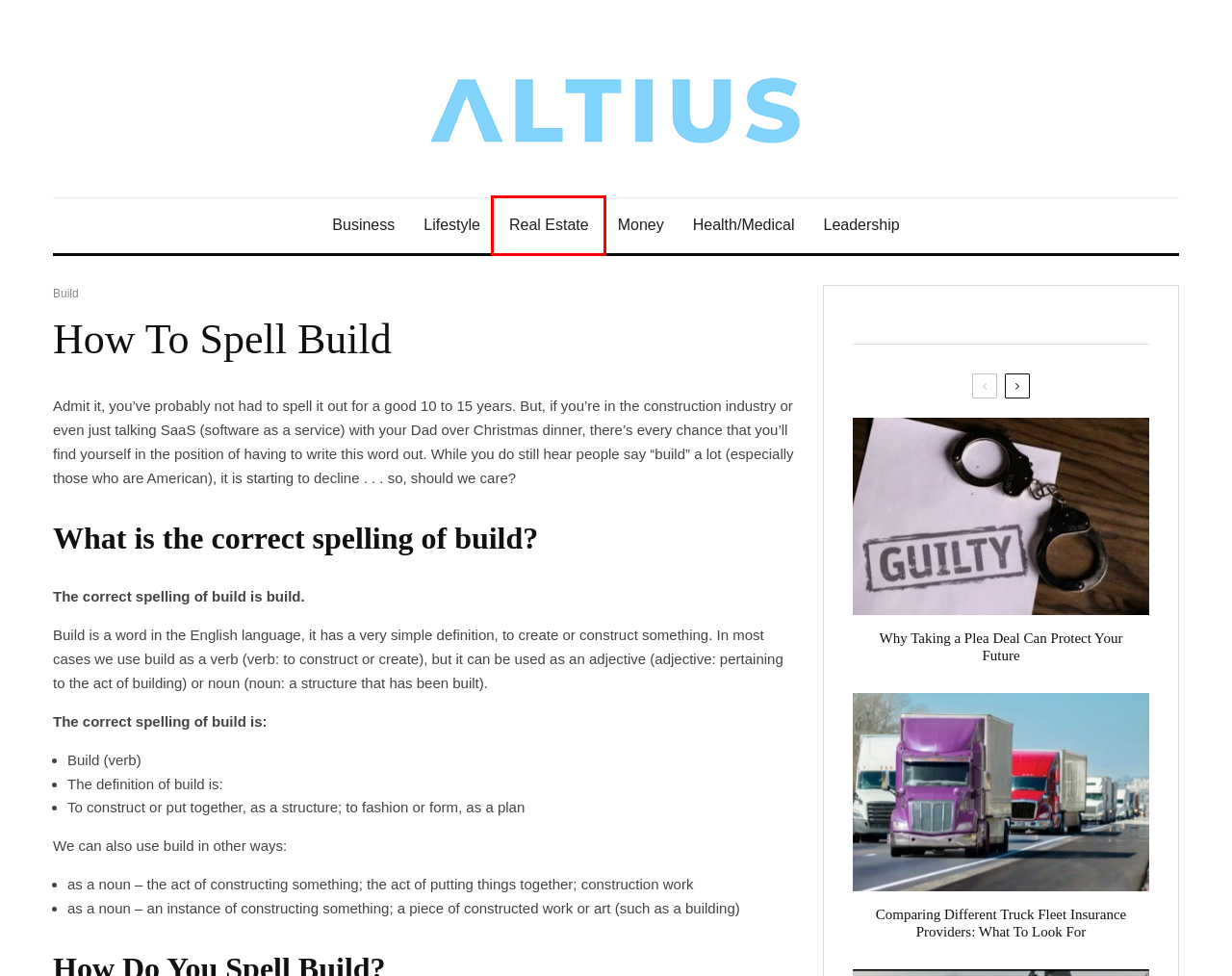Examine the screenshot of the webpage, noting the red bounding box around a UI element. Pick the webpage description that best matches the new page after the element in the red bounding box is clicked. Here are the candidates:
A. Comparing Different Truck Fleet Insurance Providers: What To Look For - Altius Directory
B. Leadership Archives - Altius Directory
C. Business Archives - Altius Directory
D. Lifestyle Archives - Altius Directory
E. Build Archives - Altius Directory
F. Real Estate Archives - Altius Directory
G. Health/Medical Archives - Altius Directory
H. Why Taking a Plea Deal Can Protect Your Future - Altius Directory

F